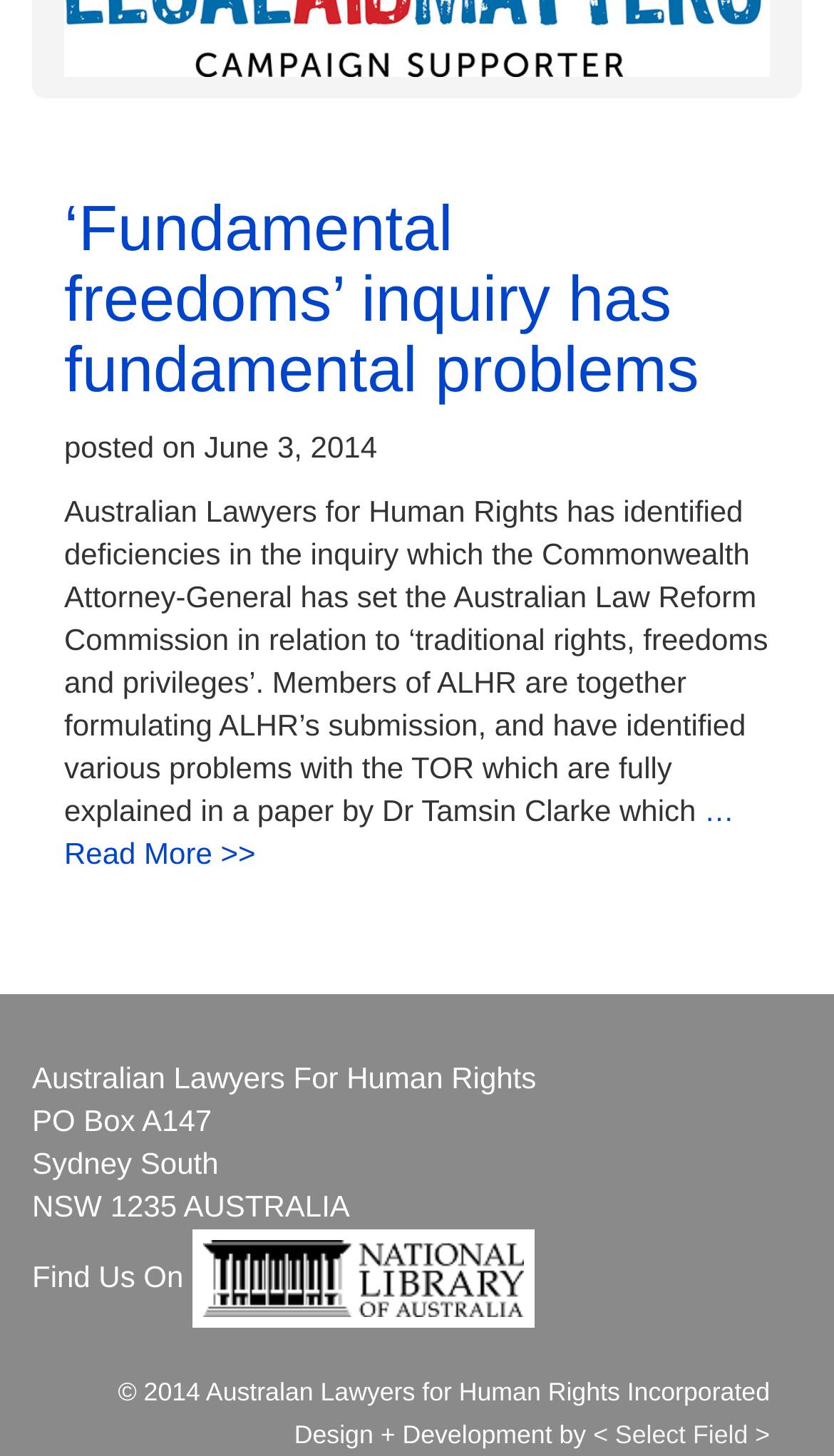Use a single word or phrase to answer the question:
What is the title of the first article?

‘Fundamental freedoms’ inquiry has fundamental problems